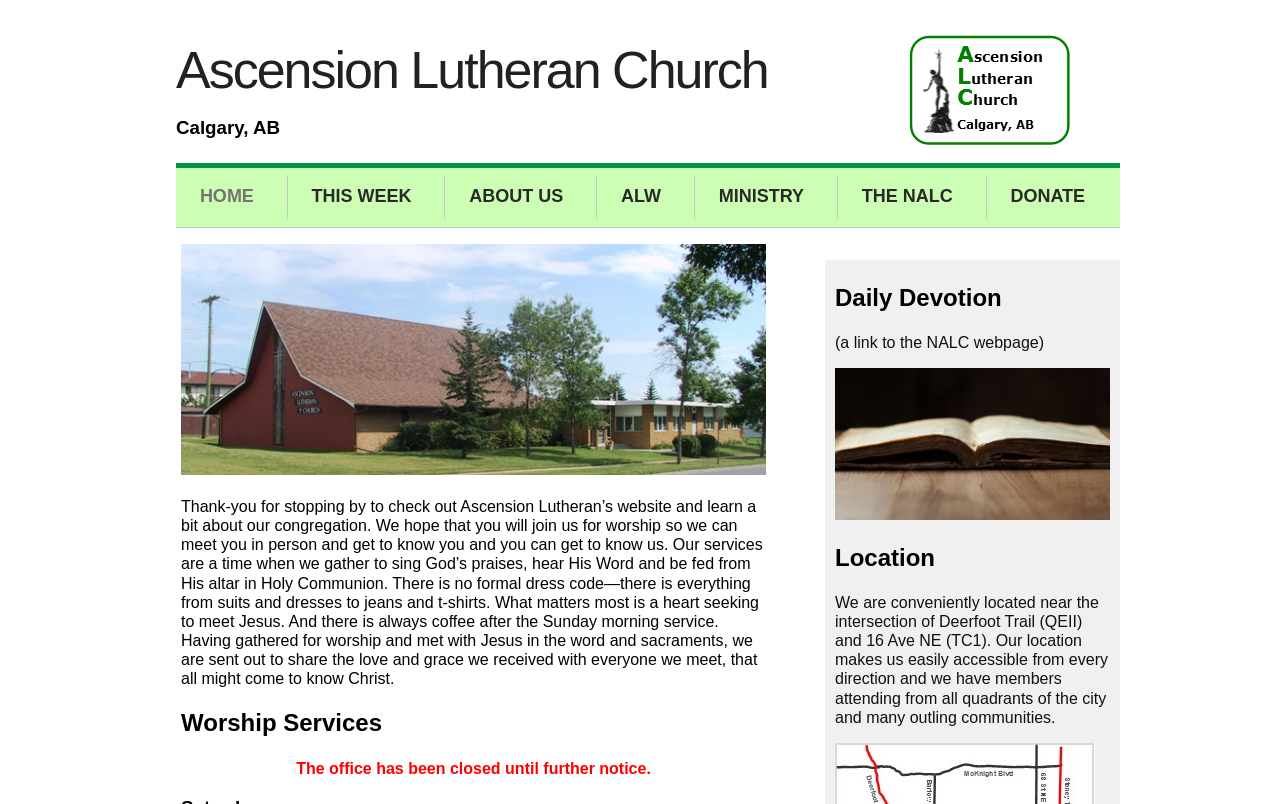Find the bounding box coordinates for the area that should be clicked to accomplish the instruction: "View the ALC Logo".

[0.71, 0.163, 0.836, 0.184]